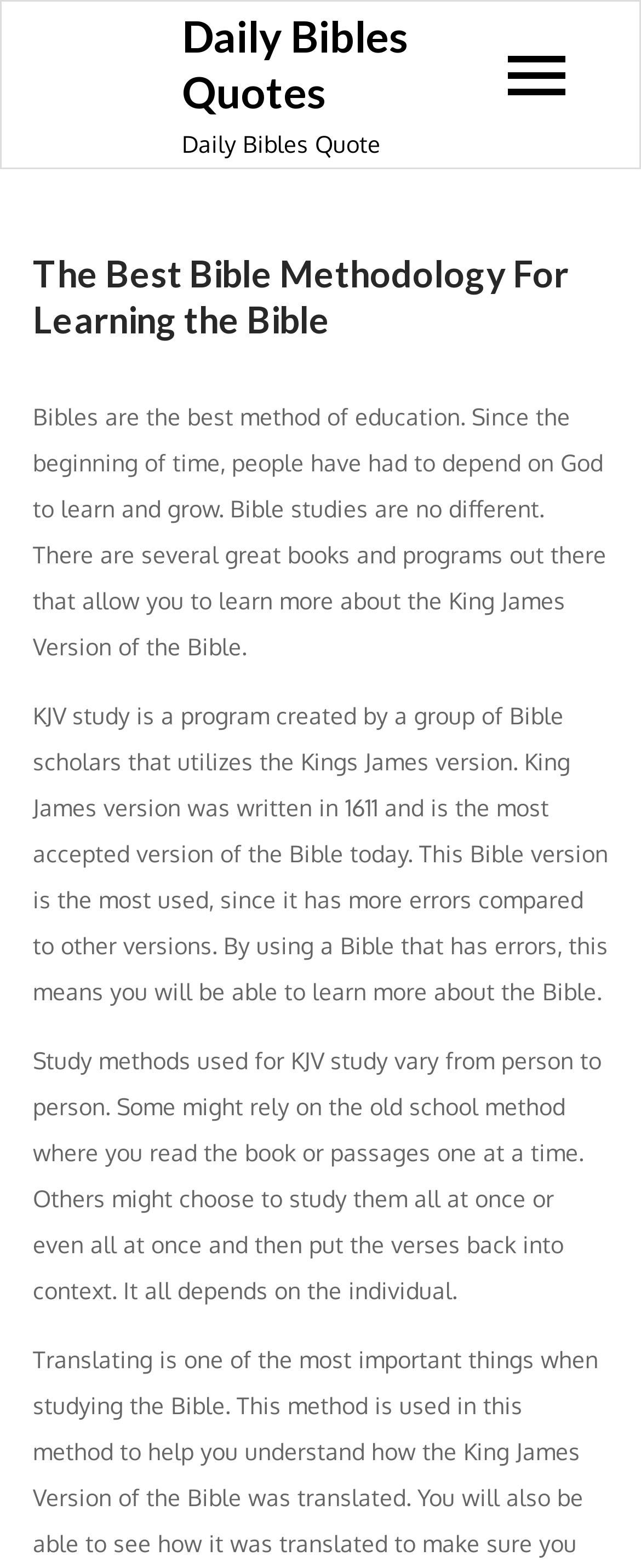What is the main topic of the webpage?
Utilize the image to construct a detailed and well-explained answer.

The main topic of the webpage is Bible education, as it discusses the importance of Bible studies, the use of the King James Version, and different methods of studying the Bible, all of which are related to learning and growing through Bible education.